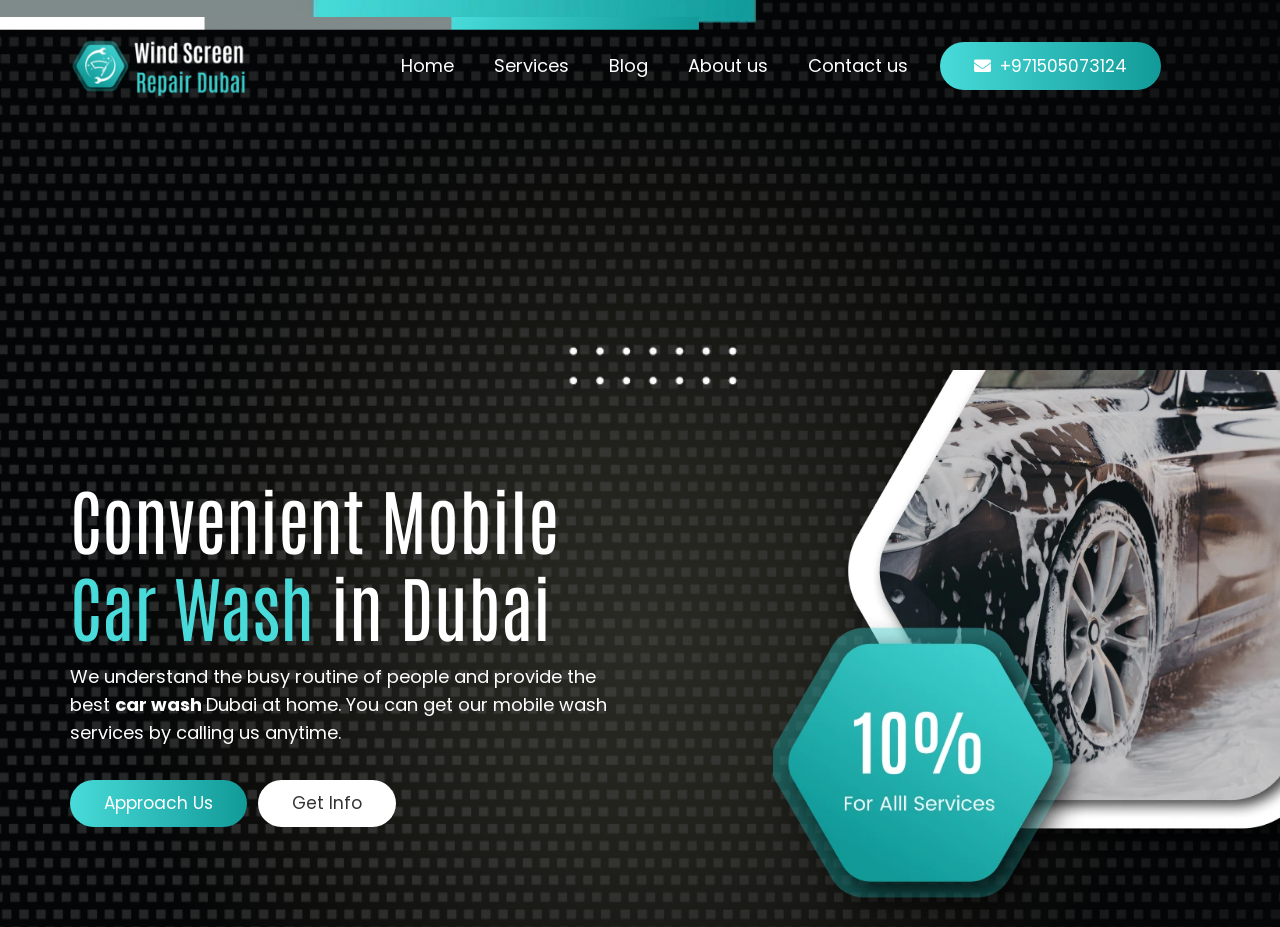How many links are in the top navigation menu?
Using the image, answer in one word or phrase.

5